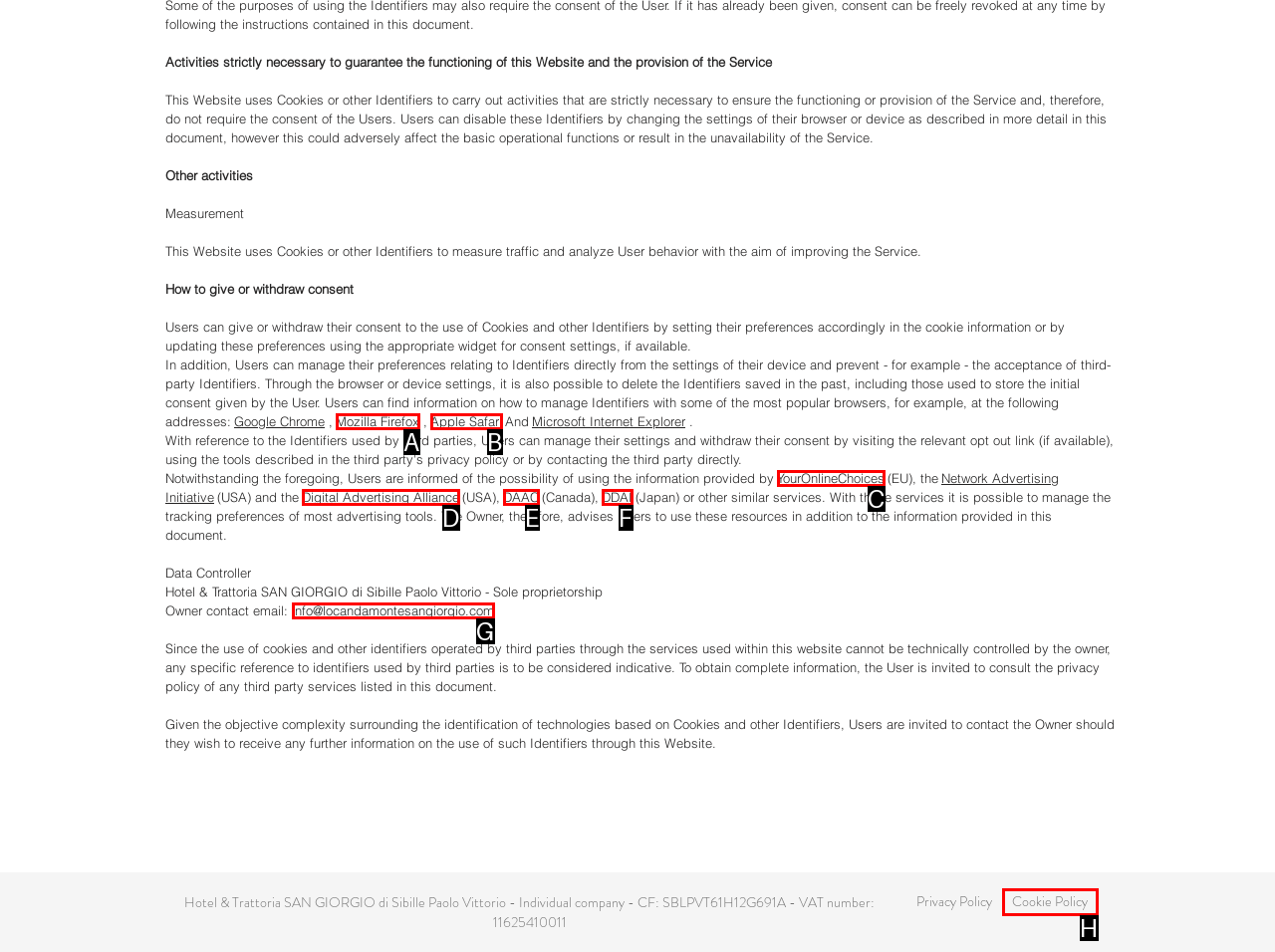Tell me the letter of the option that corresponds to the description: DDAI
Answer using the letter from the given choices directly.

F